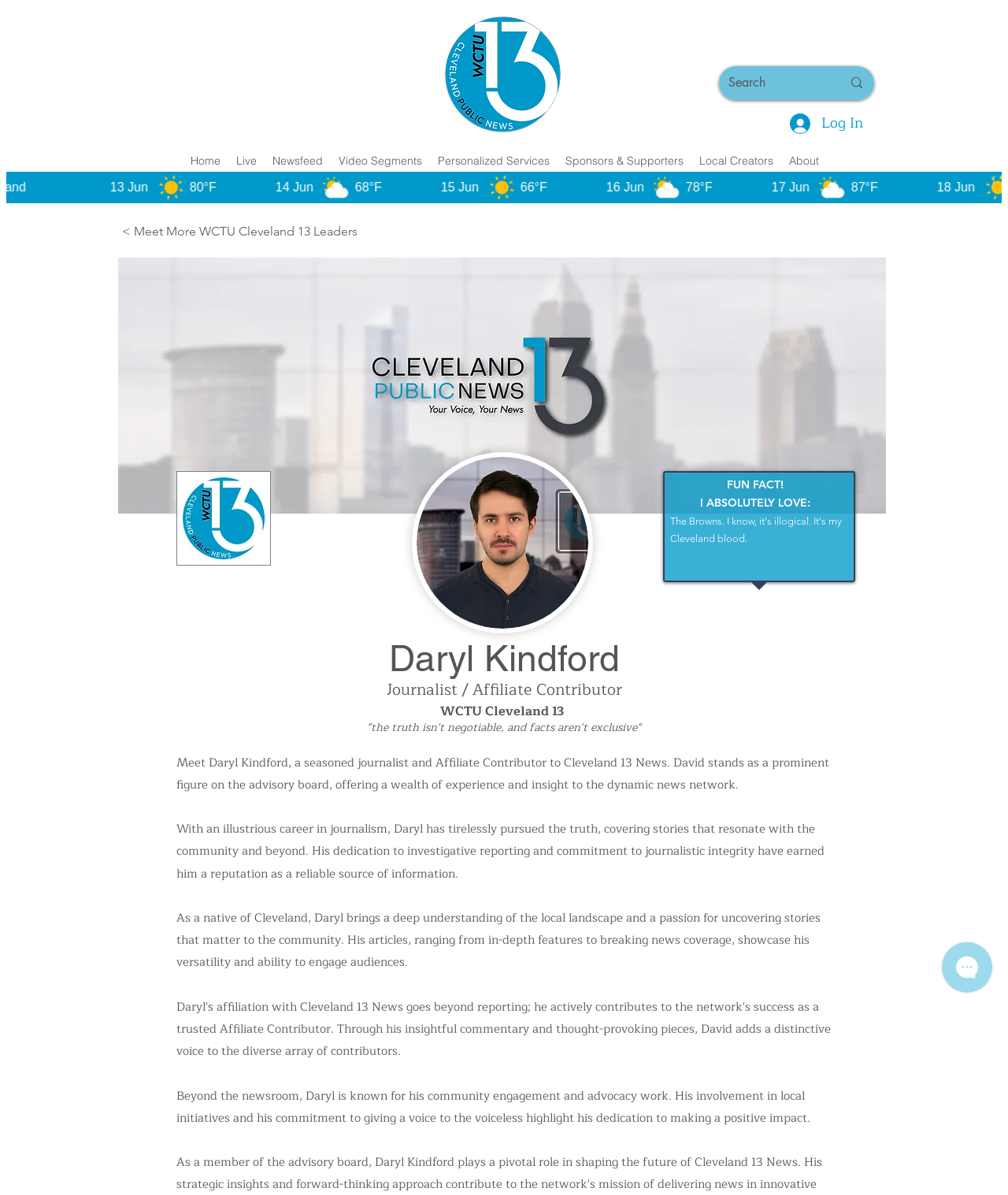What is the topic of the 'FUN FACT!'?
Please answer the question as detailed as possible.

I found the answer by looking at the static text element with the text 'FUN FACT!' which is located at the coordinates [0.721, 0.399, 0.777, 0.411]. The text 'I ABSOLUTELY LOVE:' is located nearby, which suggests that it is the topic of the 'FUN FACT!'.